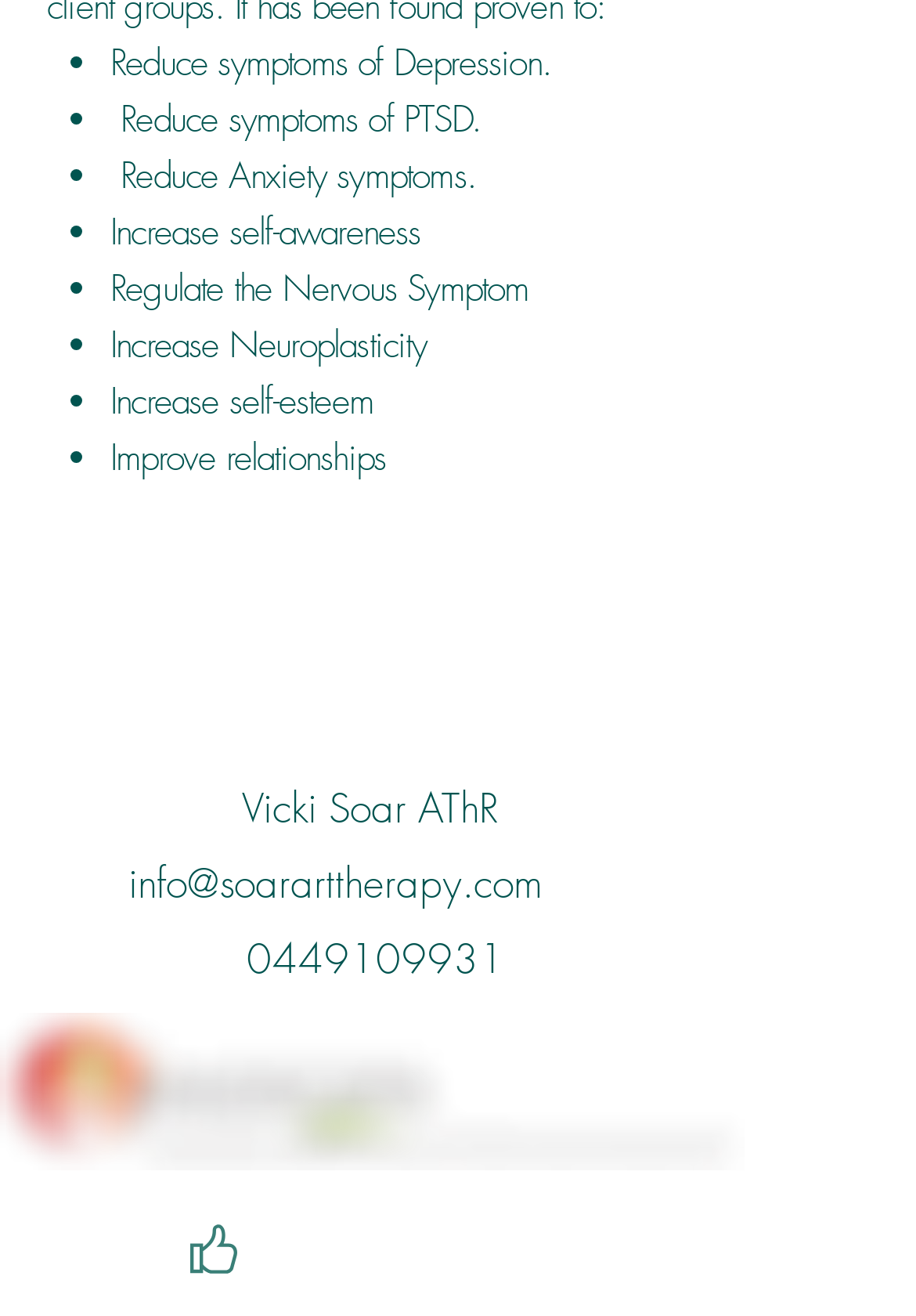What are the benefits of this therapy?
By examining the image, provide a one-word or phrase answer.

Reduce symptoms, increase self-awareness, etc.